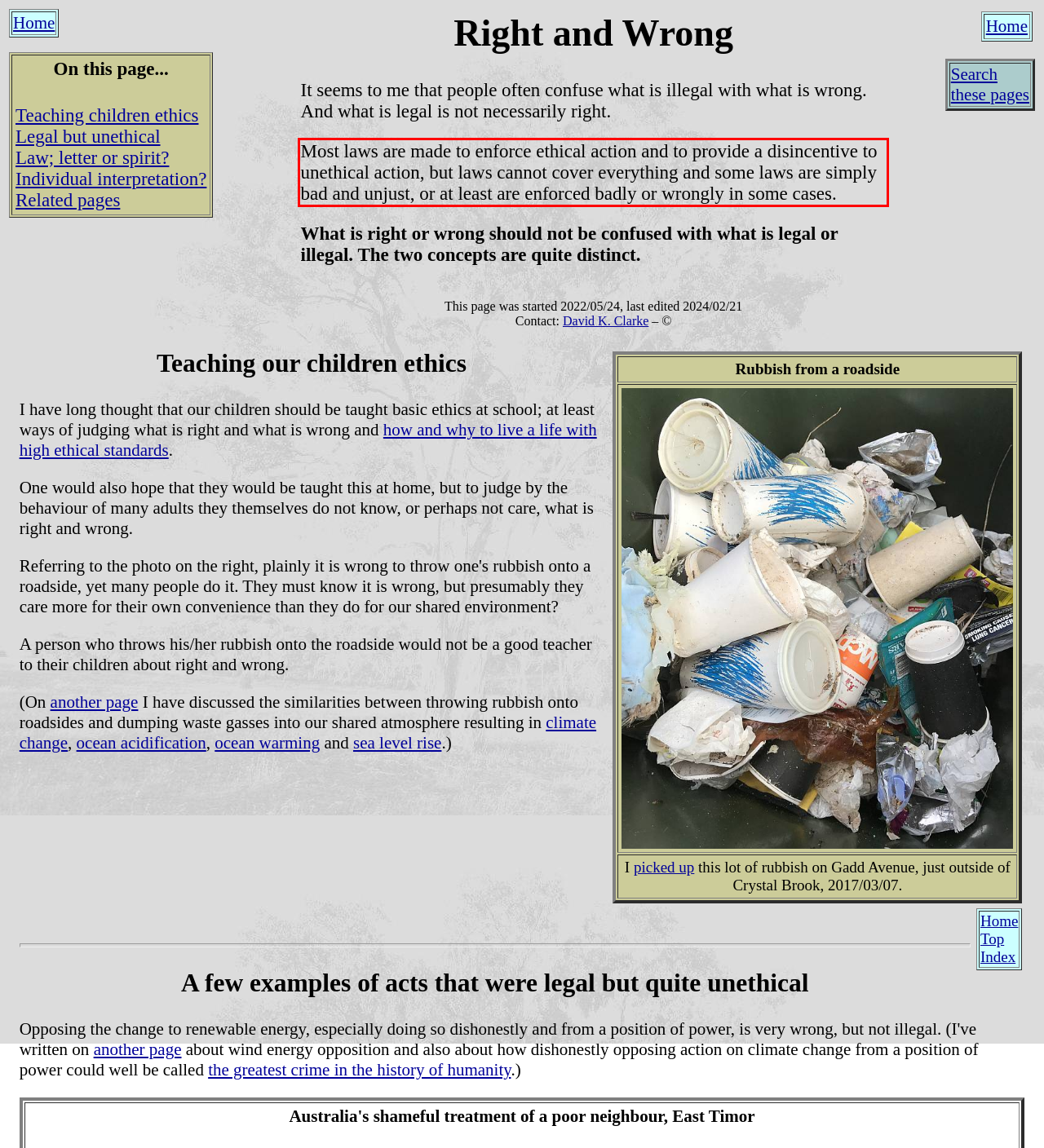Please look at the webpage screenshot and extract the text enclosed by the red bounding box.

Most laws are made to enforce ethical action and to provide a disincentive to unethical action, but laws cannot cover everything and some laws are simply bad and unjust, or at least are enforced badly or wrongly in some cases.